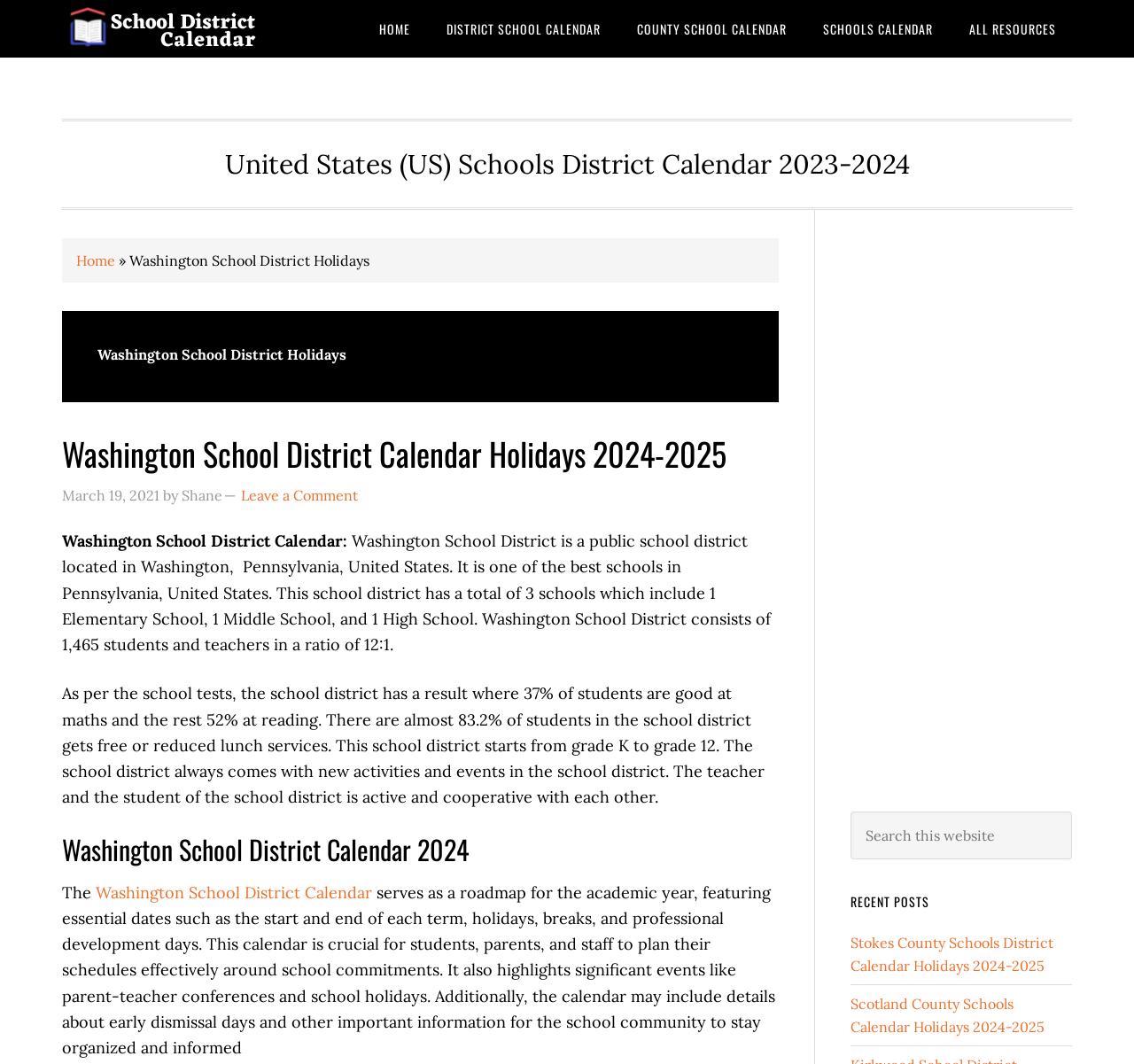Pinpoint the bounding box coordinates of the clickable element to carry out the following instruction: "Go to SCHOOL DISTRICT CALENDAR."

[0.055, 0.0, 0.305, 0.054]